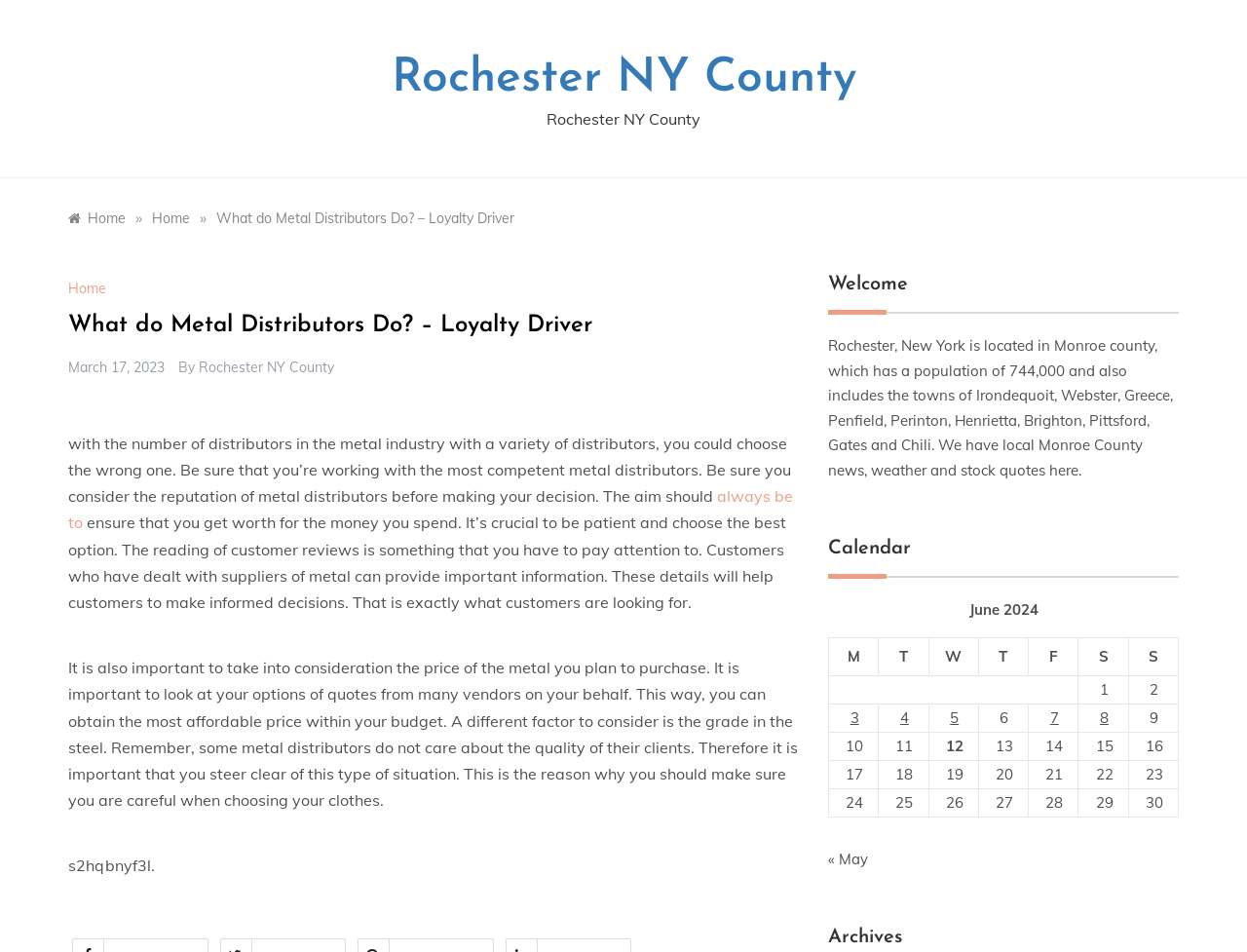Find the bounding box coordinates of the area that needs to be clicked in order to achieve the following instruction: "View the 'What do Metal Distributors Do?' article". The coordinates should be specified as four float numbers between 0 and 1, i.e., [left, top, right, bottom].

[0.055, 0.323, 0.641, 0.36]